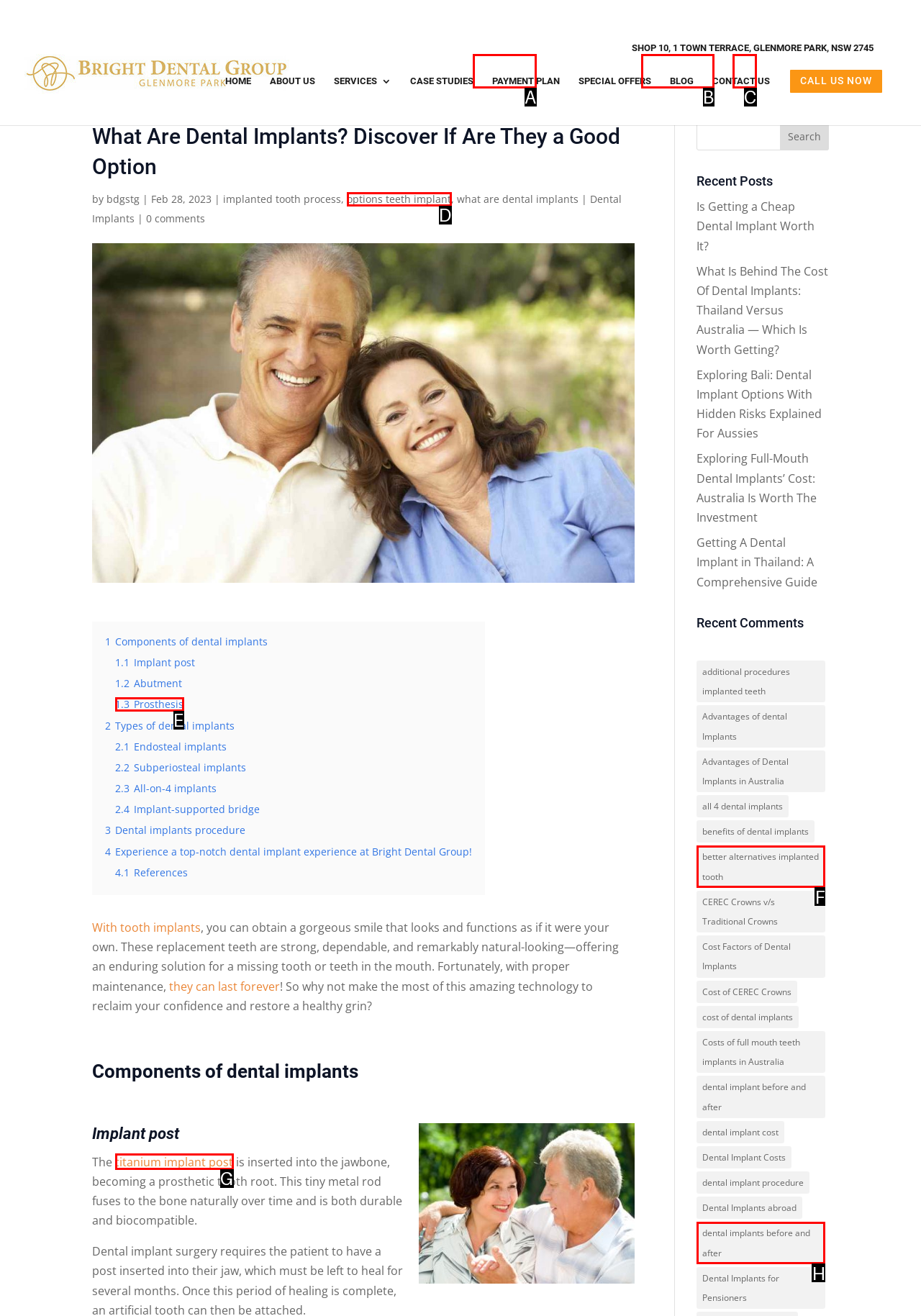Tell me which option best matches this description: 1.3 Prosthesis
Answer with the letter of the matching option directly from the given choices.

E